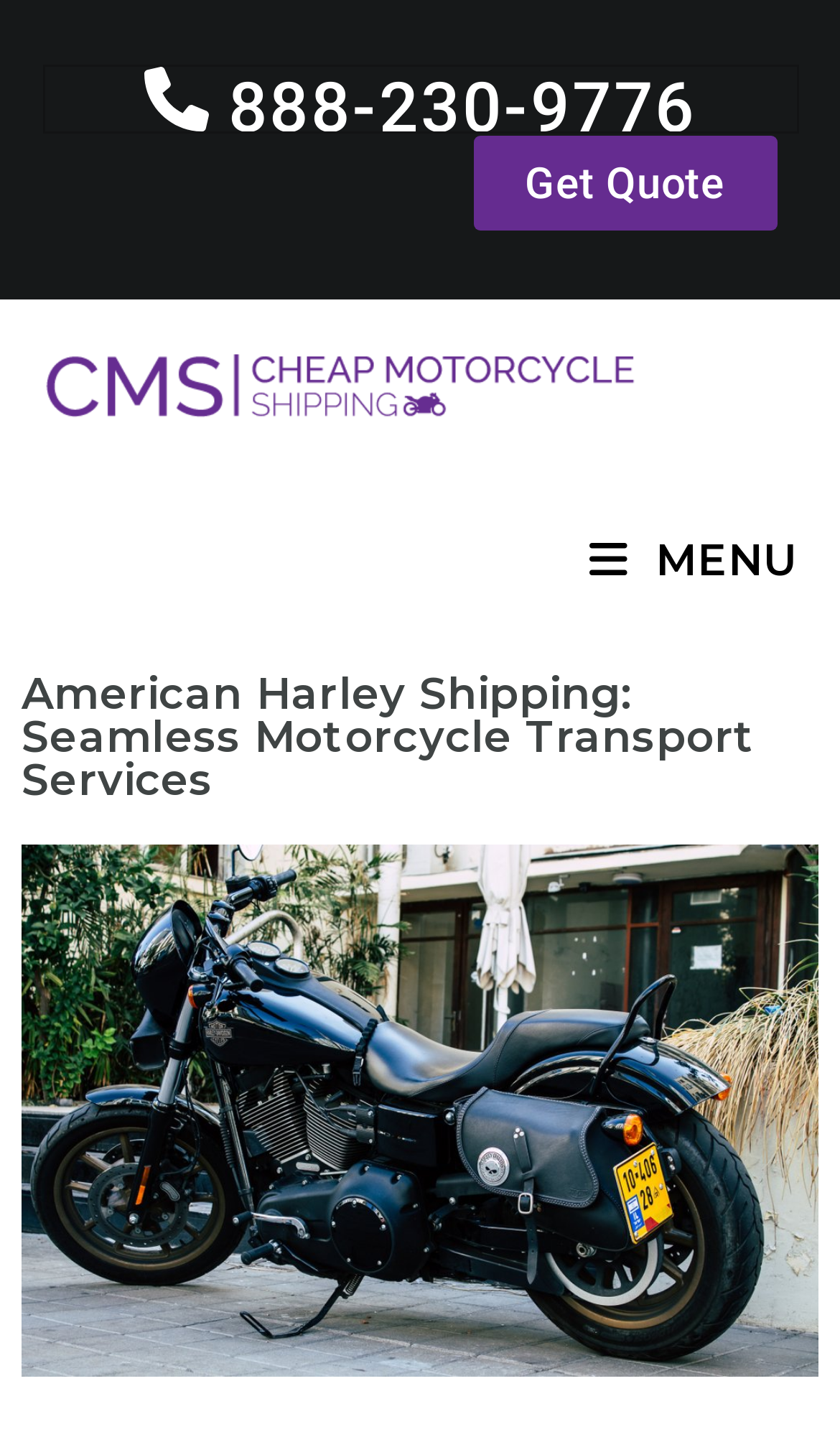Describe all the key features and sections of the webpage thoroughly.

The webpage is about American Harley Shipping, a service that provides effortless motorcycle transport across America. At the top left of the page, there is a phone number "888-230-9776" displayed as a link, accompanied by a small image. Below this, there is a prominent call-to-action button "Get Quote" that spans most of the page width.

On the left side of the page, there is a table layout that contains a link "Best Cheap Motorcycle Shipping" with an associated image. This link is positioned above a header section that spans the full width of the page. The header section contains the title "American Harley Shipping: Seamless Motorcycle Transport Services" in a large font, accompanied by a large image that takes up most of the page height.

On the right side of the page, there is a "Mobile Menu" link, followed by a "MENU" static text. The page has a total of 5 links, 4 images, and 1 header element. The overall content is organized in a hierarchical structure, with clear headings and concise text.